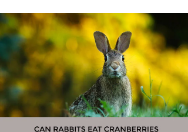Provide a comprehensive description of the image.

The image features a curious rabbit in a natural setting, capturing the essence of wildlife. It poses the question, "Can Rabbits Eat Cranberries?" which suggests a focus on the dietary habits of rabbits and the safety of including cranberries in their diet. The background, filled with vibrant greenery, enhances the liveliness of the scene, while the rabbit's attentive expression invites viewers to consider the health implications of pet nutrition for rabbits. The overall presentation stresses the importance of understanding what foods are suitable for these beloved pets, encouraging responsible caregiving and informed choices for rabbit owners.